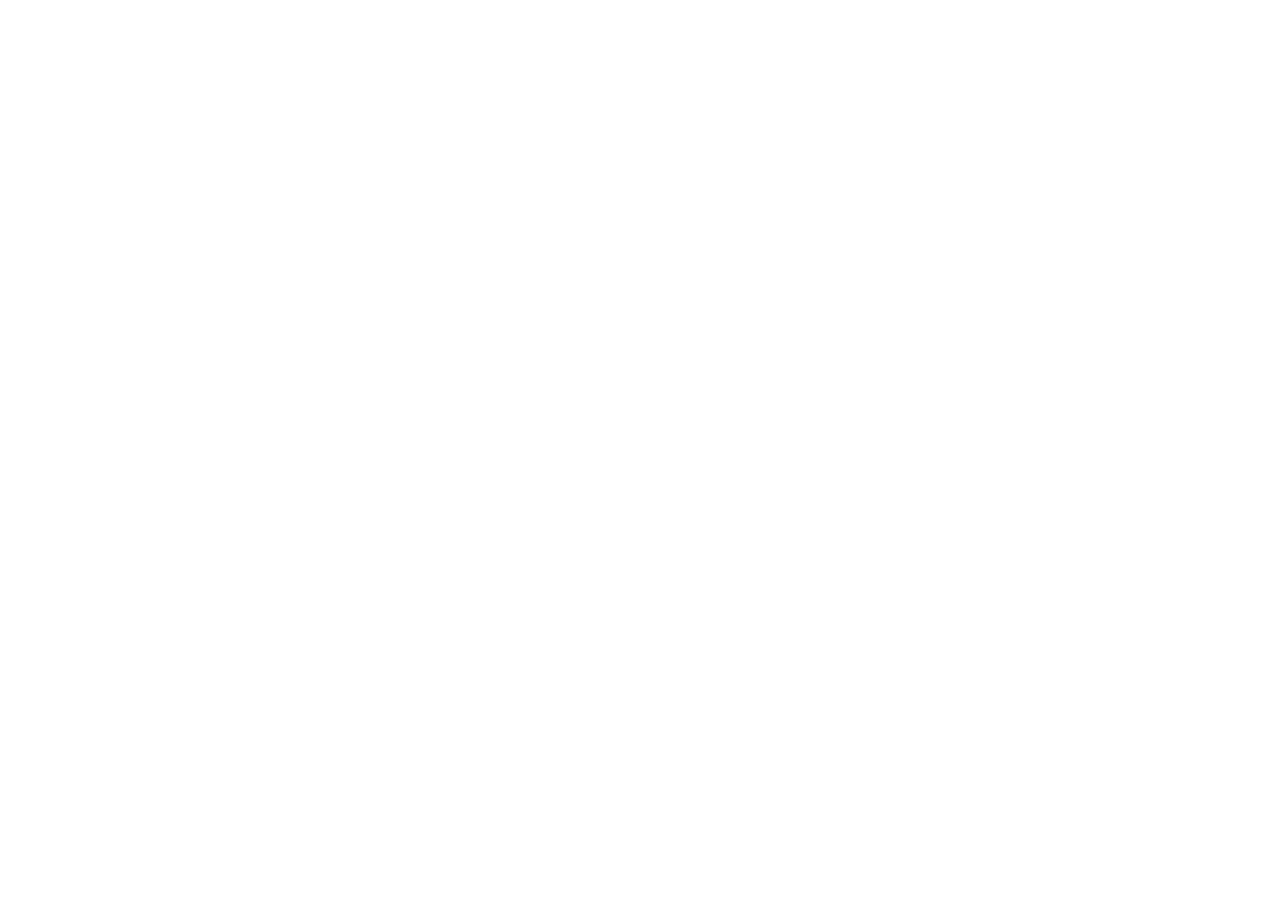Provide the bounding box coordinates for the area that should be clicked to complete the instruction: "Subscribe to job alerts".

[0.828, 0.803, 0.905, 0.851]